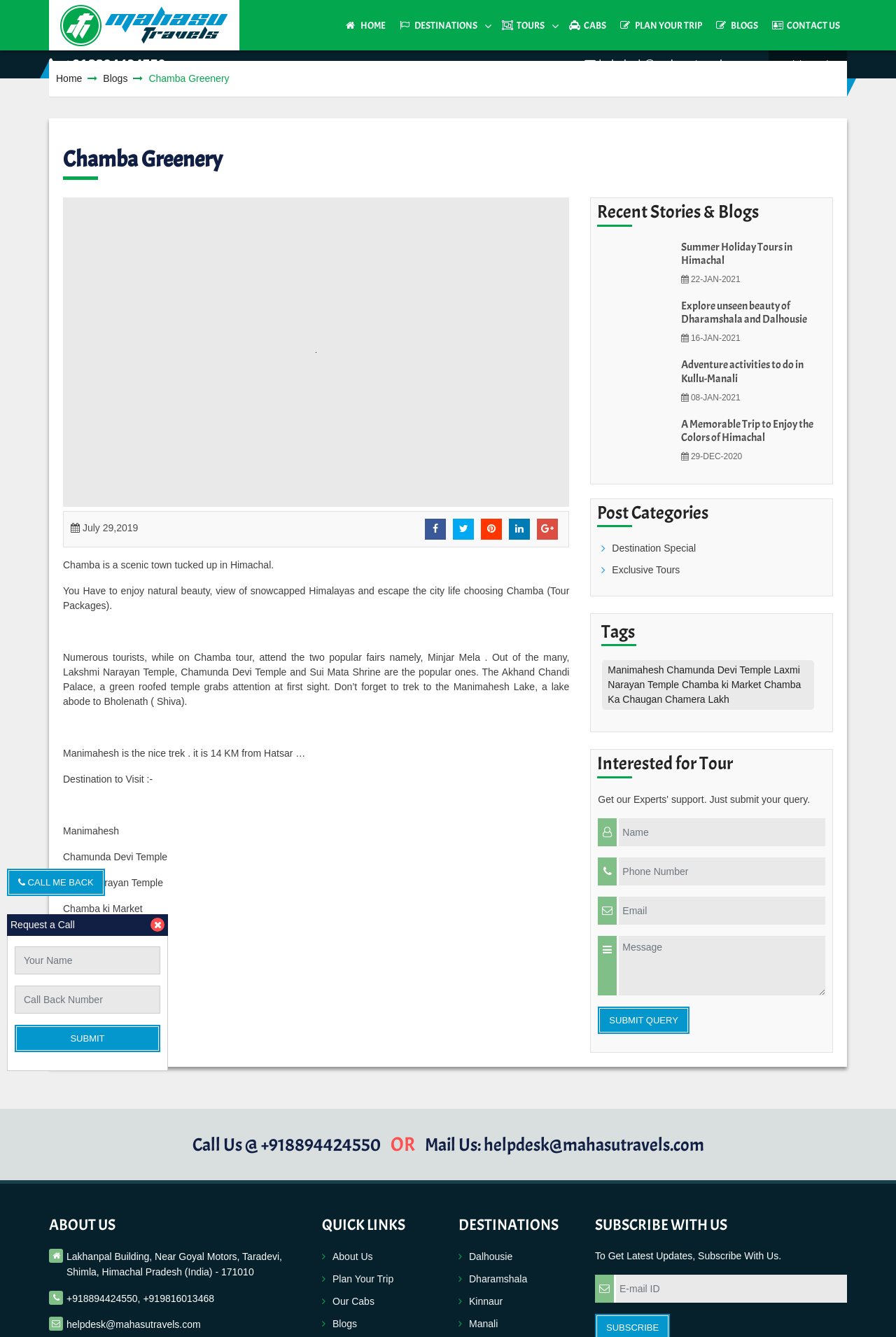Predict the bounding box coordinates for the UI element described as: "Our Cabs". The coordinates should be four float numbers between 0 and 1, presented as [left, top, right, bottom].

[0.371, 0.969, 0.418, 0.977]